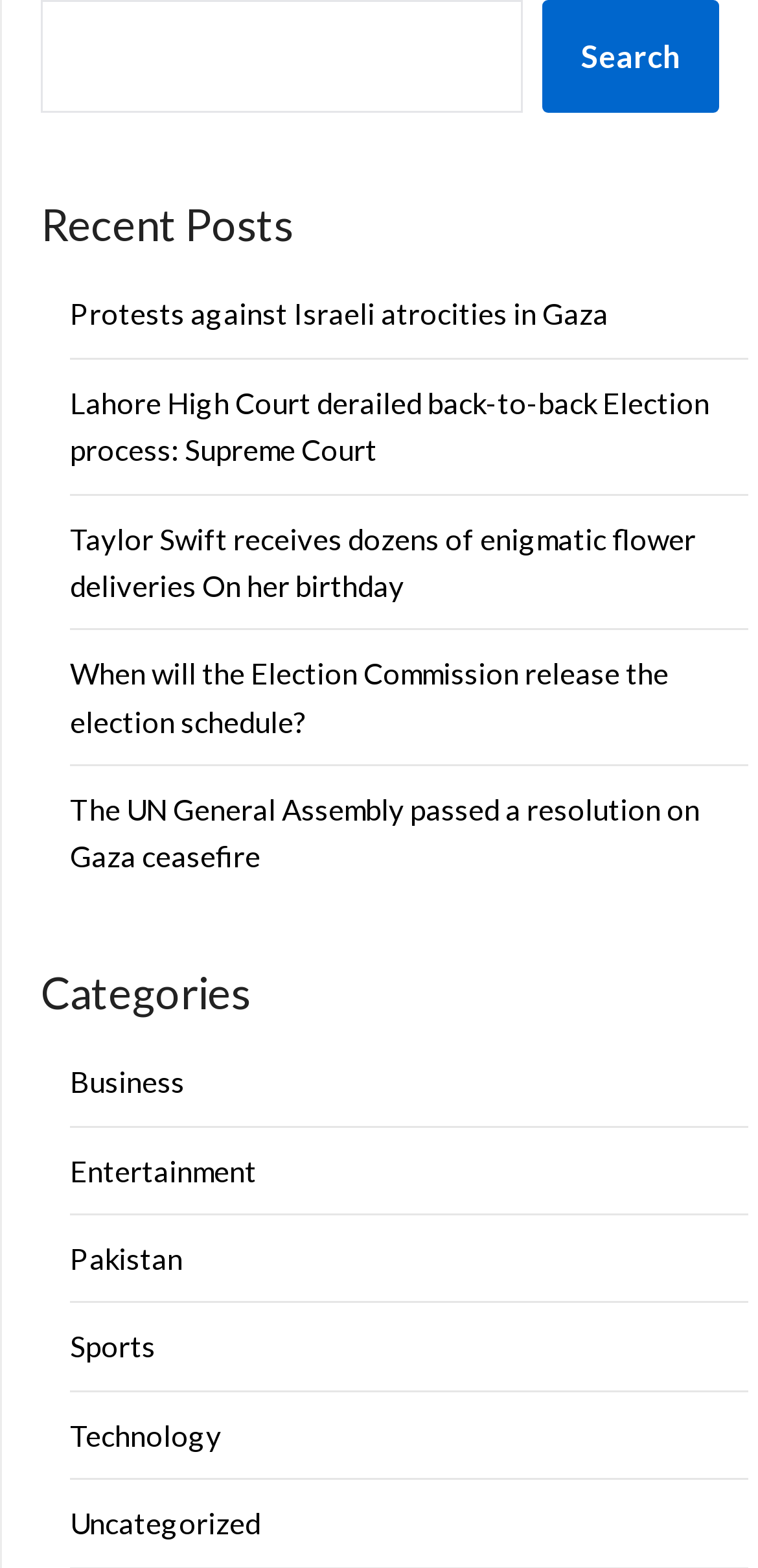How many links are under 'Recent Posts'?
Answer the question with detailed information derived from the image.

I counted the link elements under the 'Recent Posts' heading and found 5 links with OCR text 'Protests against Israeli atrocities in Gaza', 'Lahore High Court derailed back-to-back Election process: Supreme Court', 'Taylor Swift receives dozens of enigmatic flower deliveries On her birthday', 'When will the Election Commission release the election schedule?', and 'The UN General Assembly passed a resolution on Gaza ceasefire'.